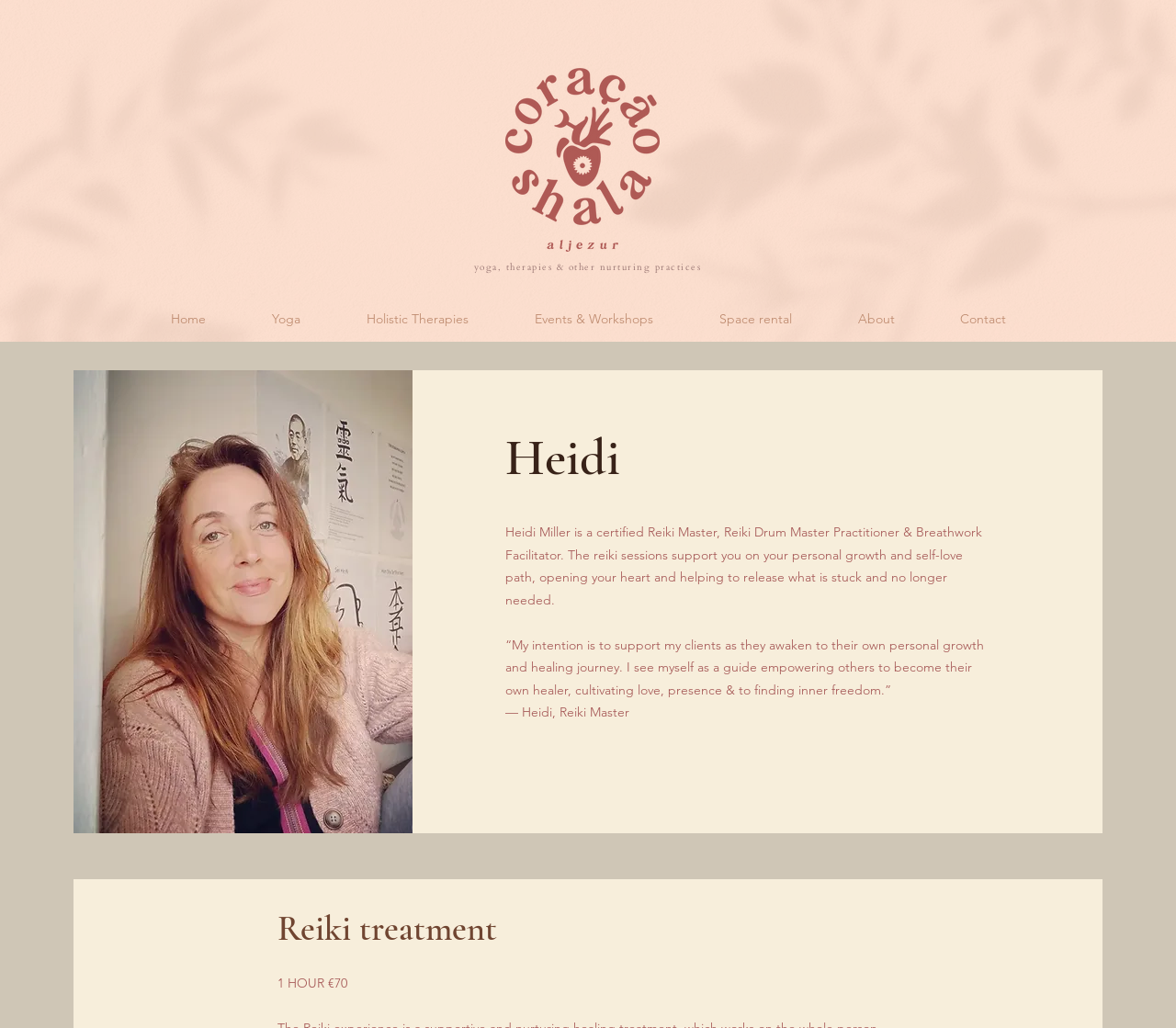For the element described, predict the bounding box coordinates as (top-left x, top-left y, bottom-right x, bottom-right y). All values should be between 0 and 1. Element description: Space rental

[0.584, 0.288, 0.702, 0.332]